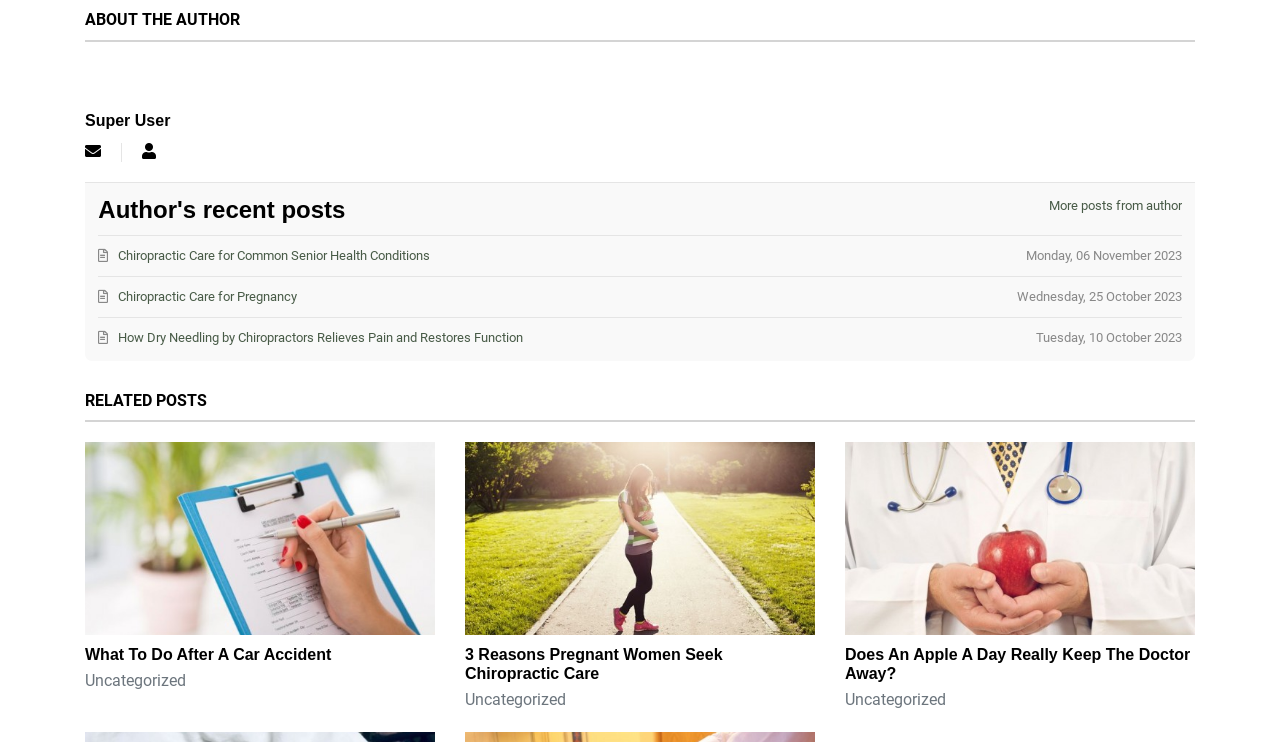Indicate the bounding box coordinates of the clickable region to achieve the following instruction: "View author's profile."

[0.066, 0.083, 0.098, 0.137]